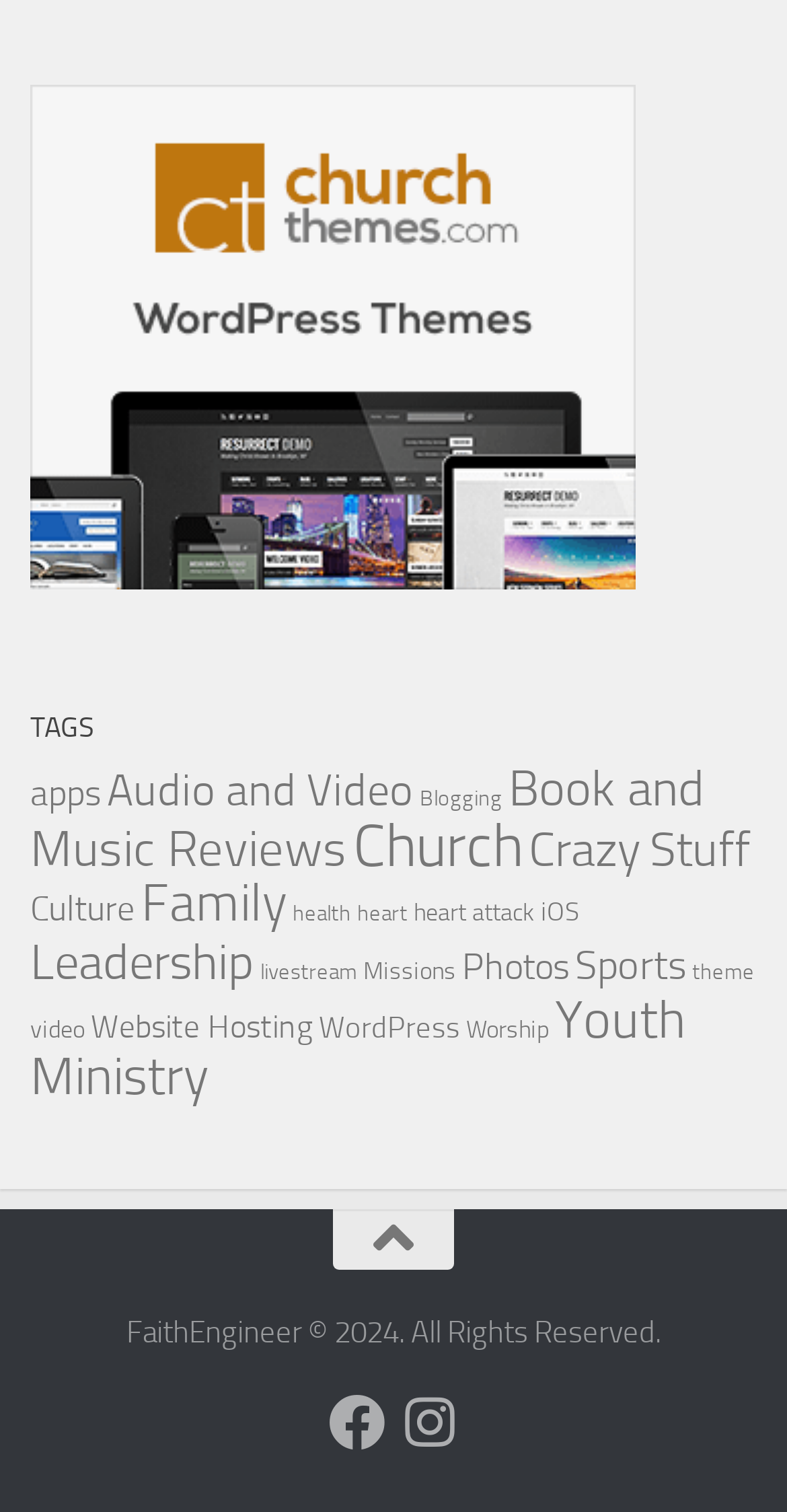Give the bounding box coordinates for the element described by: "Book and Music Reviews".

[0.038, 0.502, 0.895, 0.581]